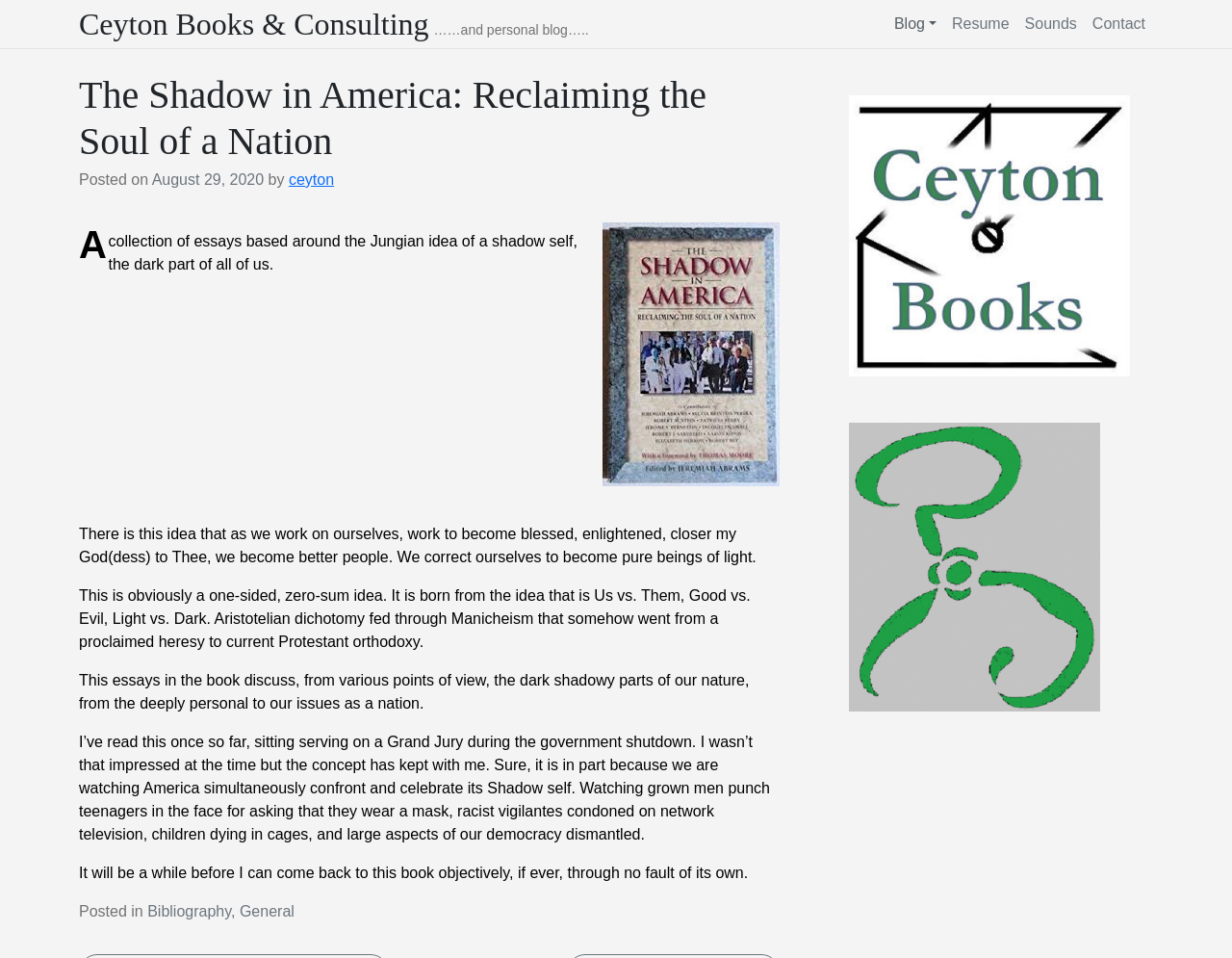Locate the bounding box coordinates of the area where you should click to accomplish the instruction: "Listen to sounds".

[0.825, 0.009, 0.88, 0.041]